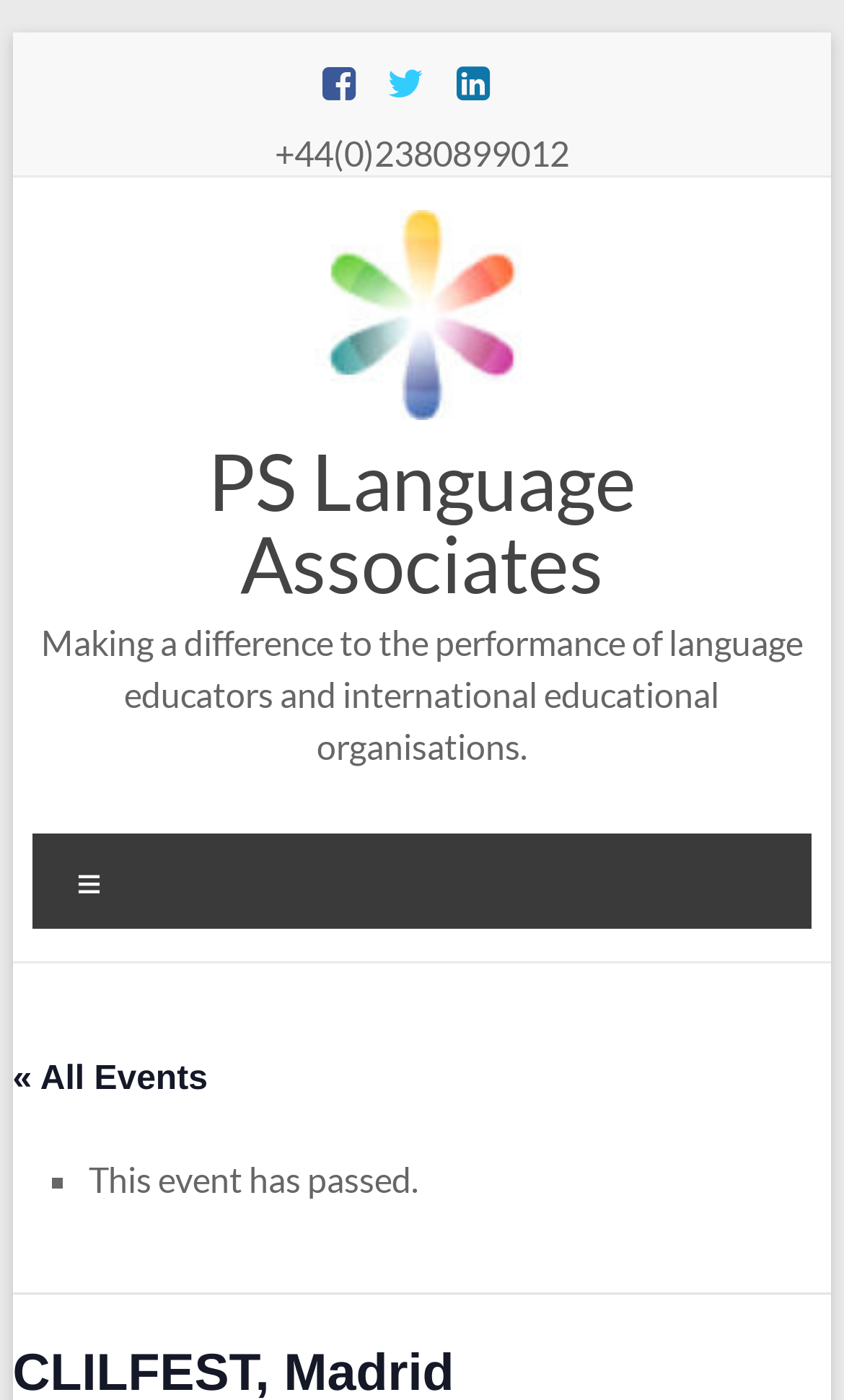Provide a one-word or short-phrase response to the question:
What is the name of the organization?

PS Language Associates